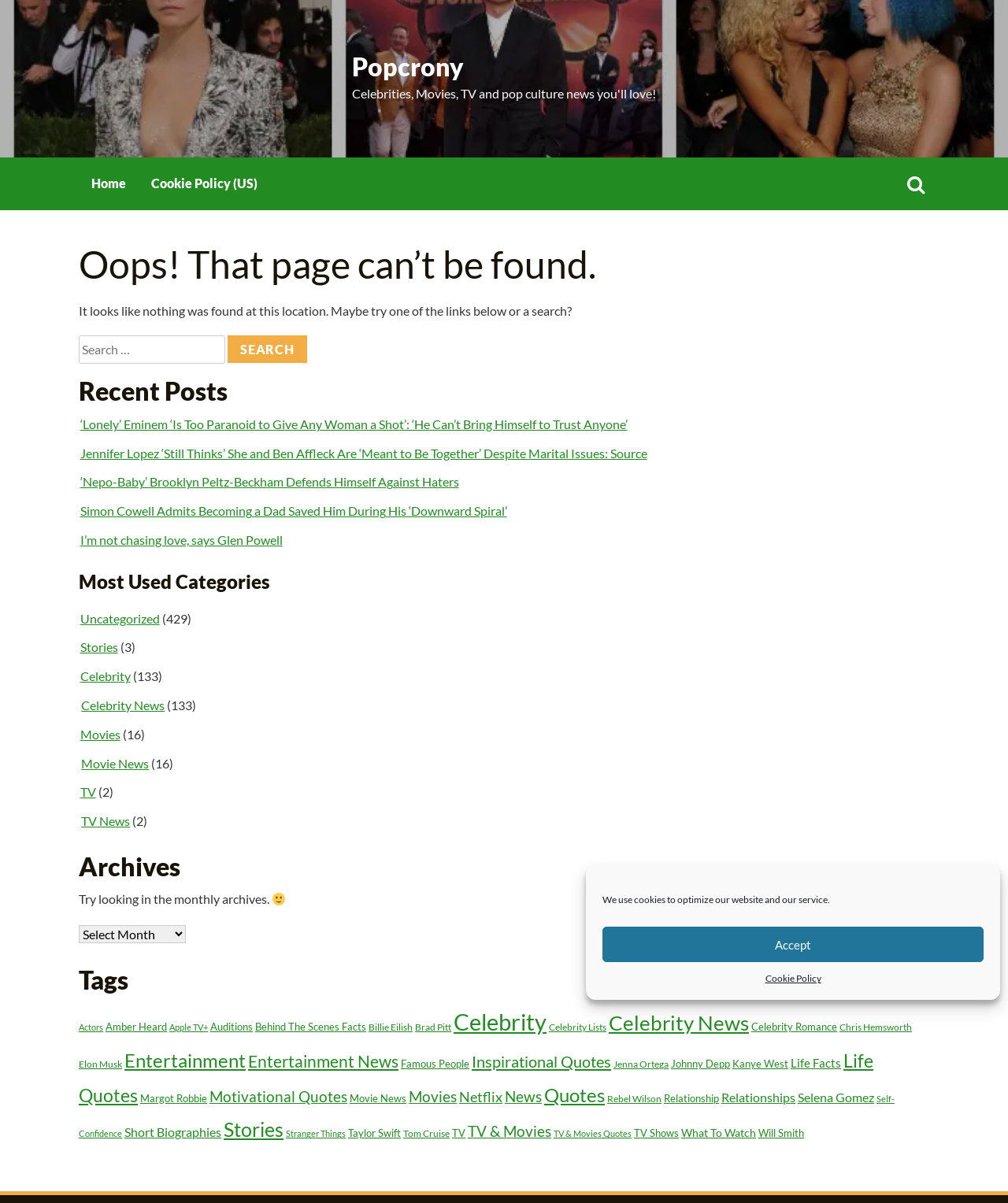What type of content is listed under 'Recent Posts'?
Look at the screenshot and respond with one word or a short phrase.

News articles